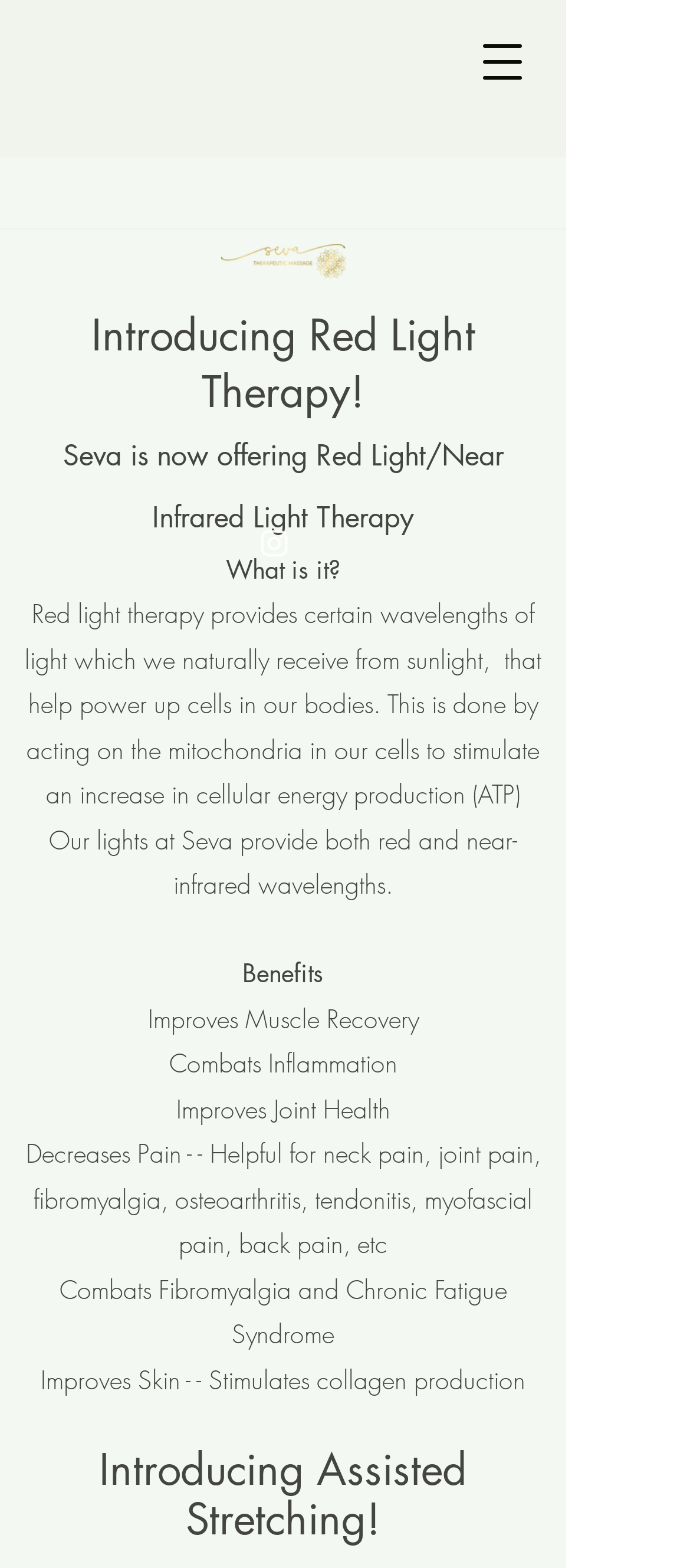What is the new therapy introduced by Seva?
Using the information presented in the image, please offer a detailed response to the question.

Based on the webpage content, Seva is introducing a new therapy called Red Light Therapy, which is also referred to as Red Light/Near Infrared Light Therapy. This is evident from the heading 'Introducing Red Light Therapy! Seva is now offering Red Light/Near Infrared Light Therapy'.